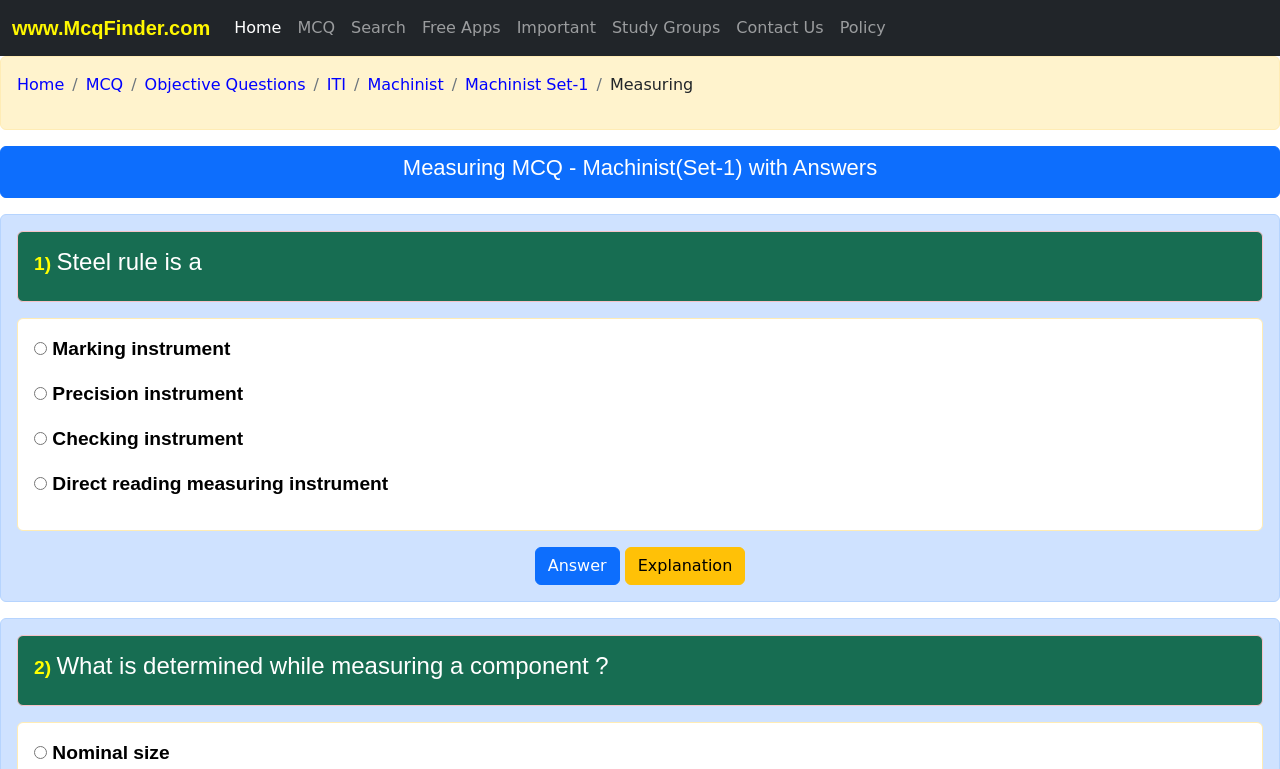Explain in detail what is displayed on the webpage.

This webpage is a quiz page focused on measuring MCQs for machinists. At the top left, there is a link to the website's homepage, "www.McqFinder.com". Next to it, there are several links to different sections of the website, including "Home", "MCQ", "Search", "Free Apps", "Important", "Study Groups", "Contact Us", and "Policy". 

Below these links, there is a navigation breadcrumb that shows the current page's location within the website's hierarchy. The breadcrumb starts with "Home" and ends with "Machinist Set-1", indicating that the current page is a subset of the "Machinist" category.

The main content of the page is a quiz with multiple-choice questions. The first question is "Steel rule is a", and it has four possible answers: "Marking instrument", "Precision instrument", "Checking instrument", and "Direct reading measuring instrument". The user can select one of the options, and there are buttons to view the answer and explanation.

Below the first question, there is a second question, "What is determined while measuring a component?", with four possible answers. The quiz continues in this format, with each question having multiple-choice options and buttons to view the answer and explanation.